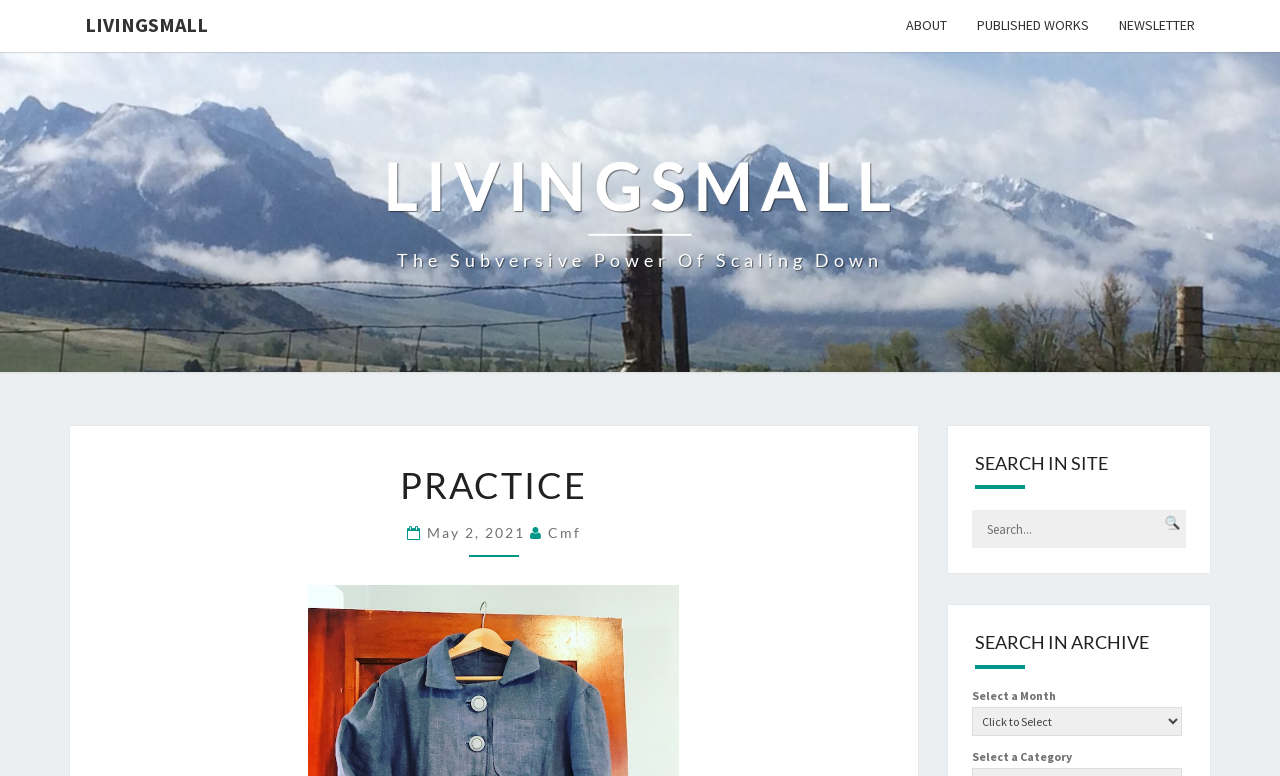Determine the bounding box coordinates of the region I should click to achieve the following instruction: "Click on the LIVINGSMALL link". Ensure the bounding box coordinates are four float numbers between 0 and 1, i.e., [left, top, right, bottom].

[0.055, 0.0, 0.174, 0.064]